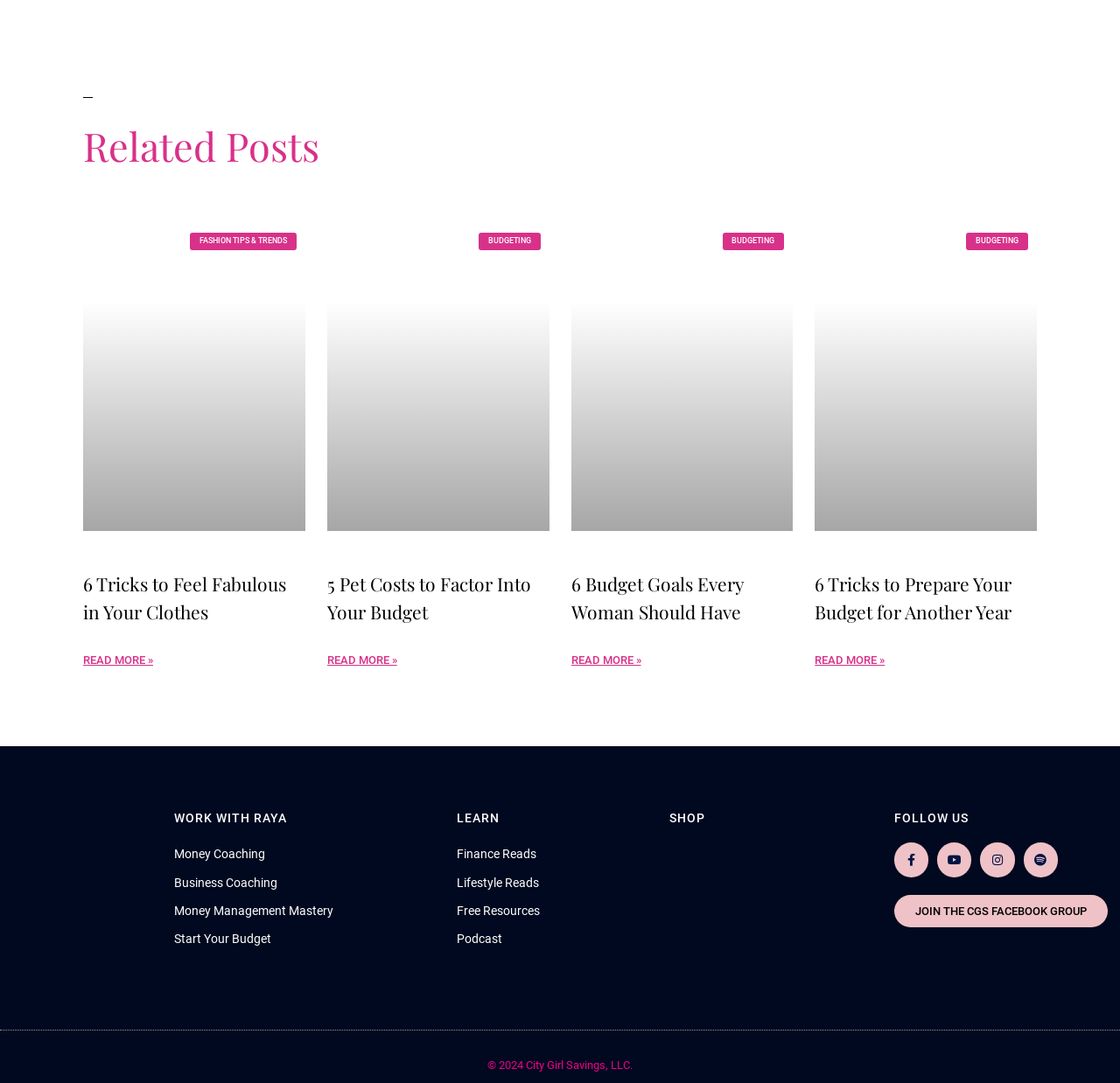Use a single word or phrase to answer the question:
What is the title of the first related post?

6 Tricks to Feel Fabulous in Your Clothes